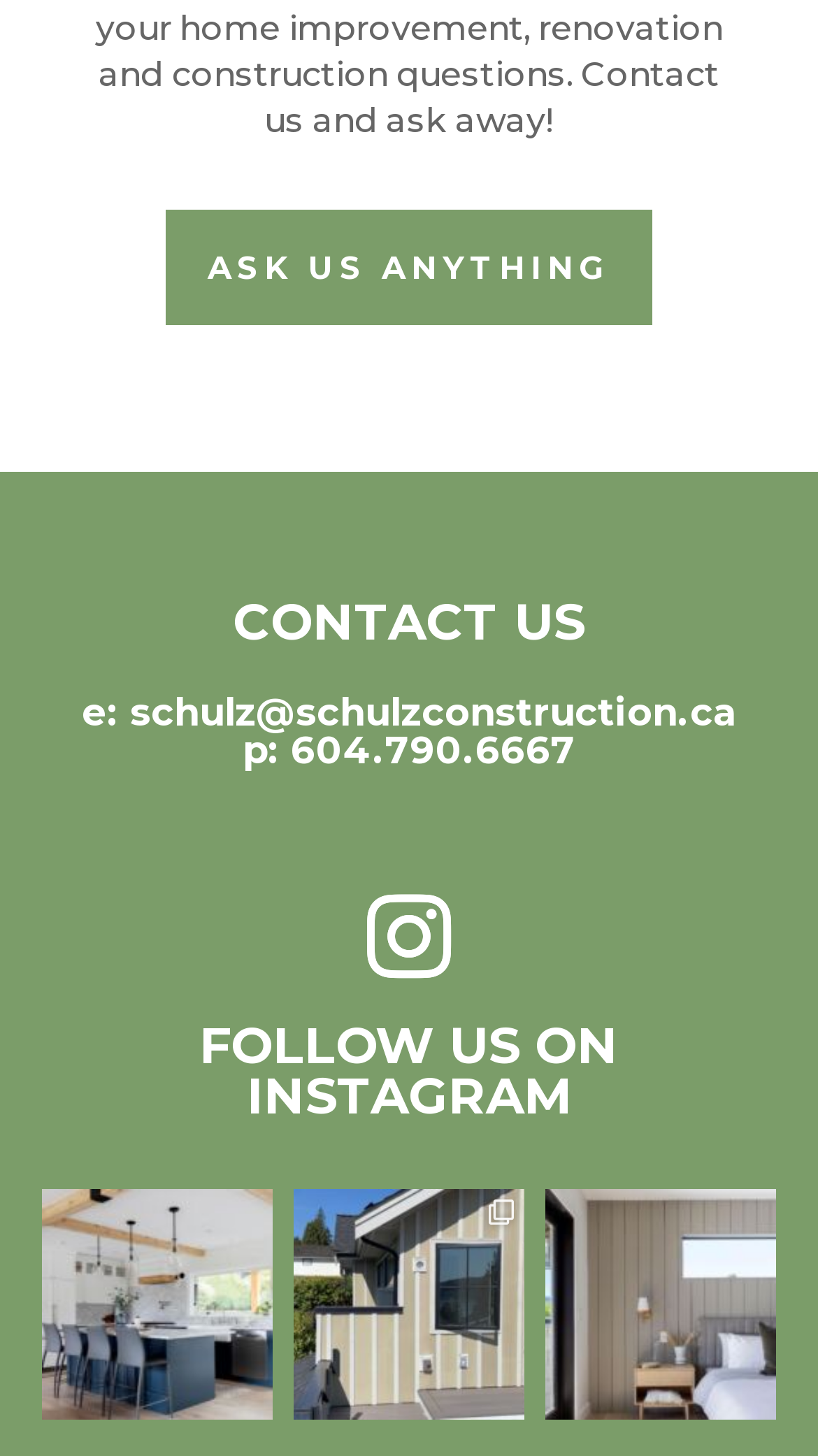Answer briefly with one word or phrase:
What is the main subject of the first image?

Home interior